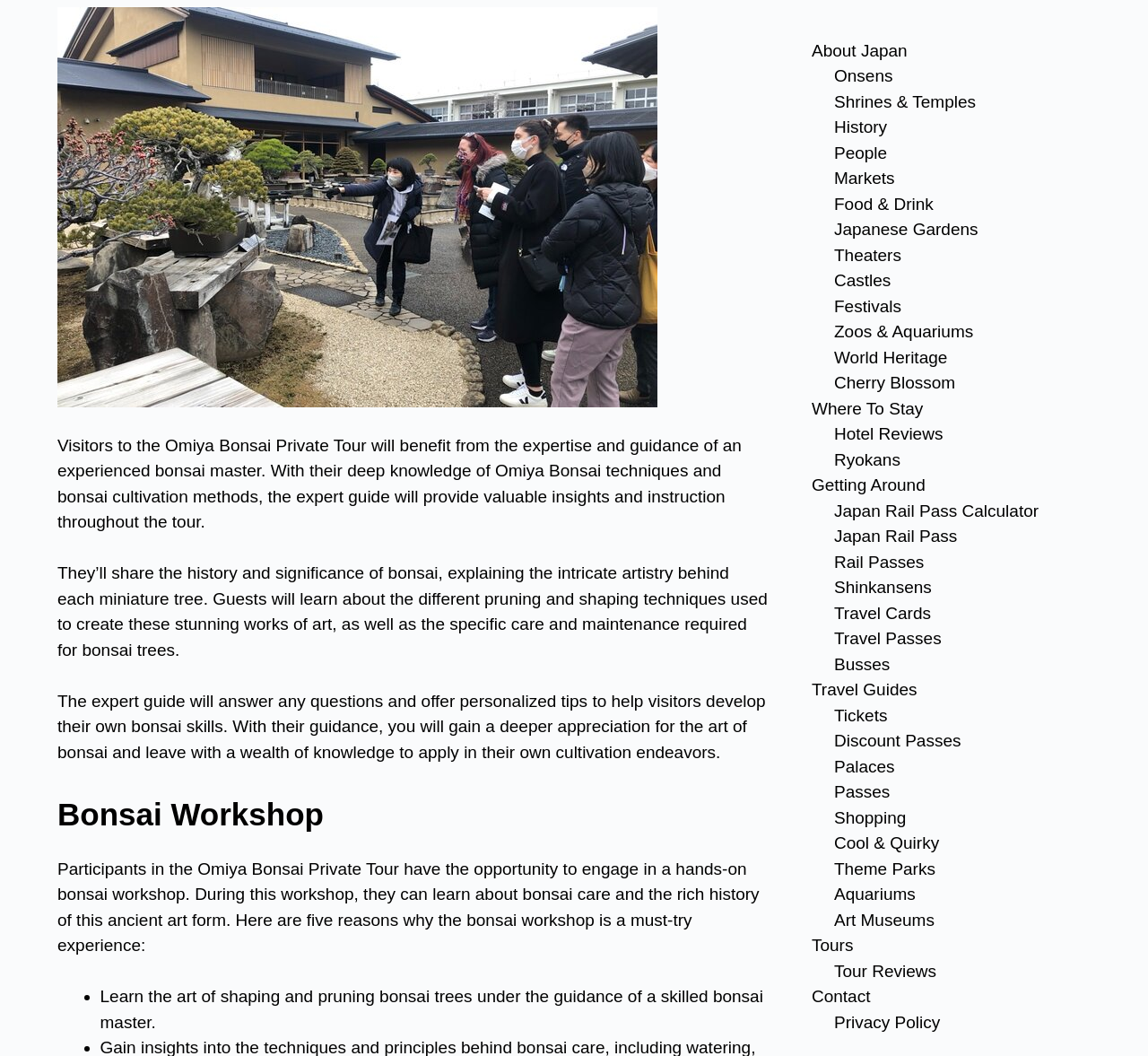What type of trees are being referred to in the text?
Answer the question with as much detail as you can, using the image as a reference.

The text mentions 'miniature trees' in the context of bonsai, indicating that the trees being referred to are small, carefully cultivated trees.